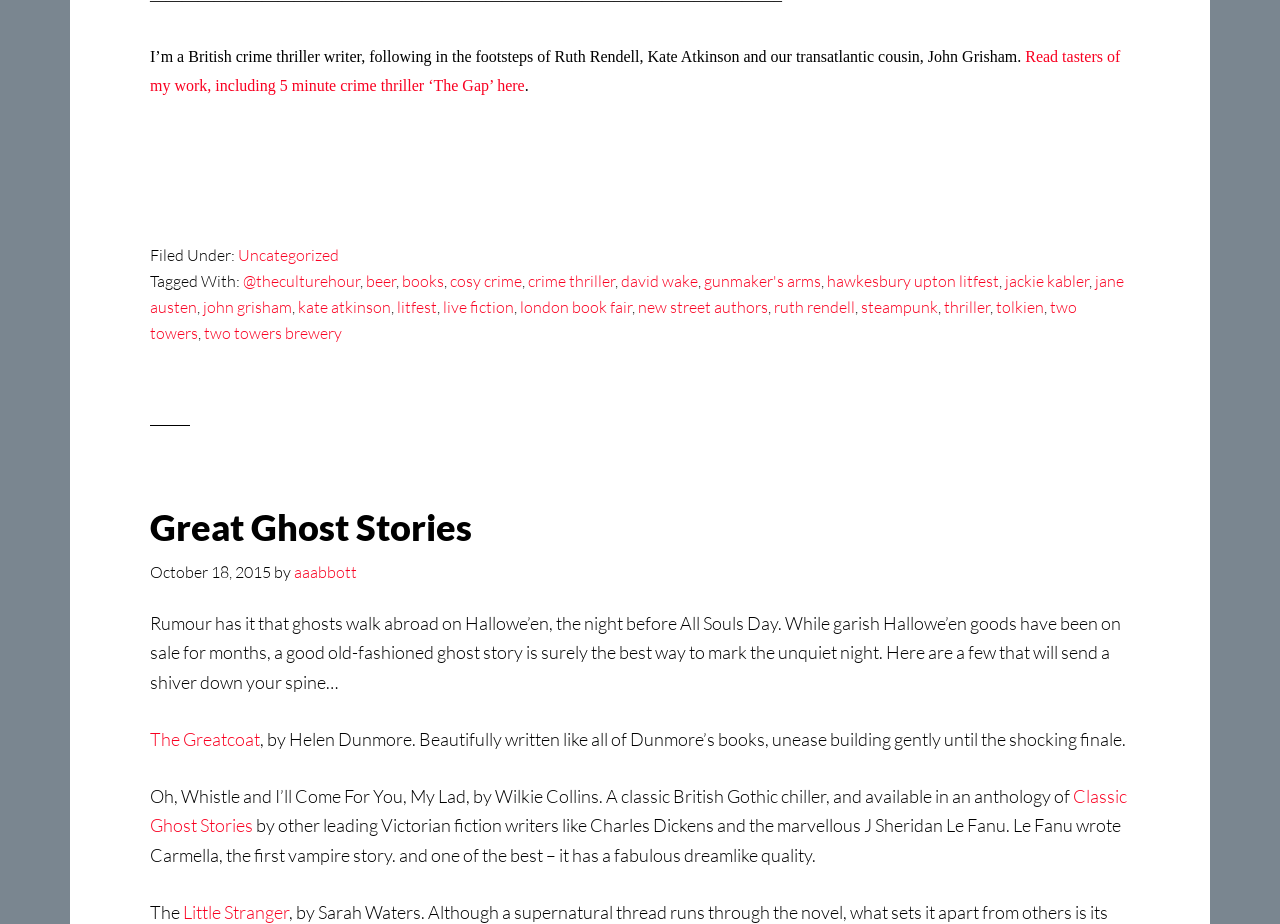What is the name of the brewery mentioned in the footer?
Look at the image and answer the question with a single word or phrase.

Two Towers Brewery